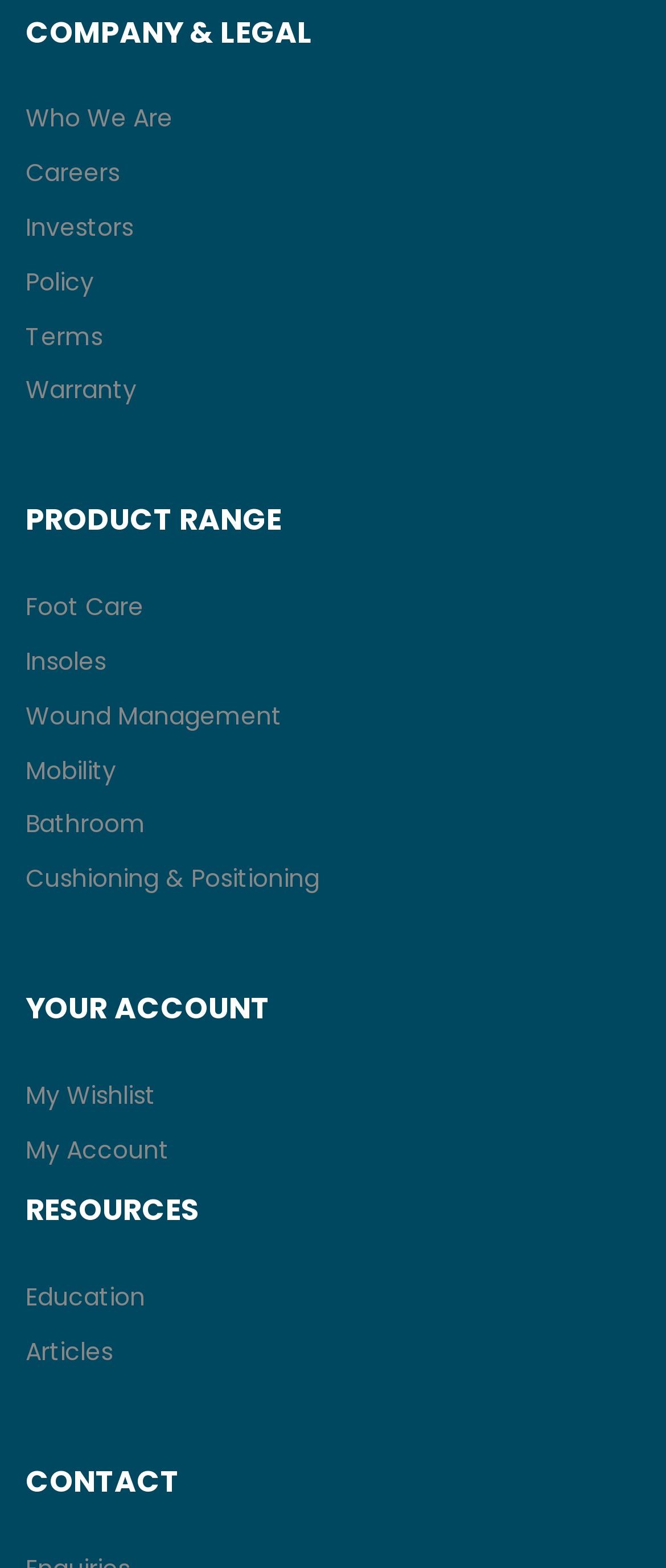Point out the bounding box coordinates of the section to click in order to follow this instruction: "Contact us".

[0.038, 0.935, 0.962, 0.956]